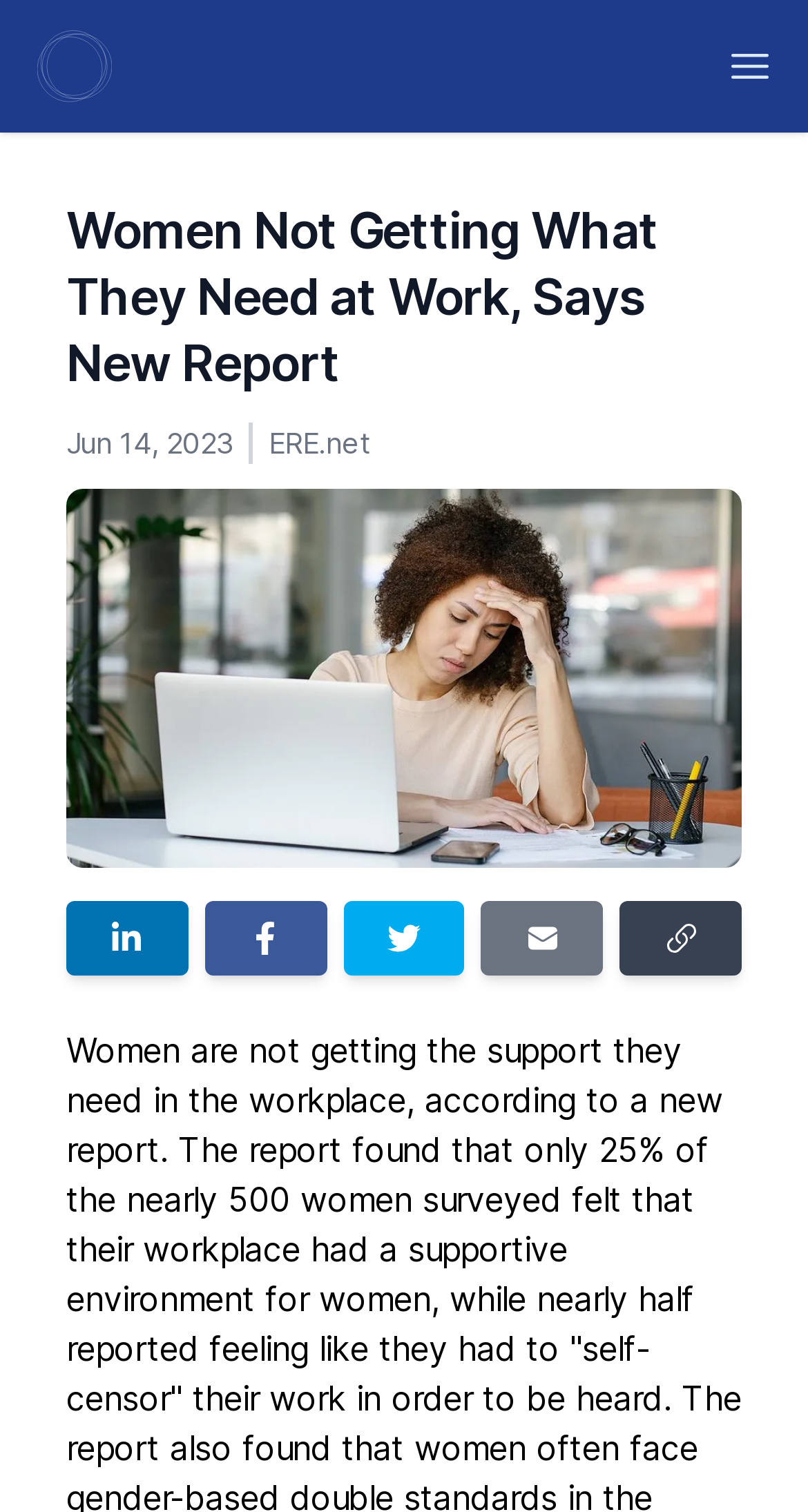Produce a meticulous description of the webpage.

The webpage appears to be a news article page focused on recruiting and talent acquisition. At the top left, there is a link and an image, likely a logo or a banner. On the top right, there is a button to open a menu.

Below the top section, there is a main article section. The article title, "Women Not Getting What They Need at Work, Says New Report", is prominently displayed in a heading. Below the title, there is a link to the article, followed by the publication date "Jun 14, 2023" and the source "ERE.net". 

To the right of the publication information, there is a main image related to the article. Below the image, there are social media sharing links, including LinkedIn, Facebook, Twitter, and email, each accompanied by a small icon. Next to the sharing links, there is a "Copy link" button, which when clicked, displays a "Copied!" message.

Overall, the webpage is organized with a clear hierarchy, with the main article title and image taking center stage, and the sharing options and other metadata arranged neatly below.